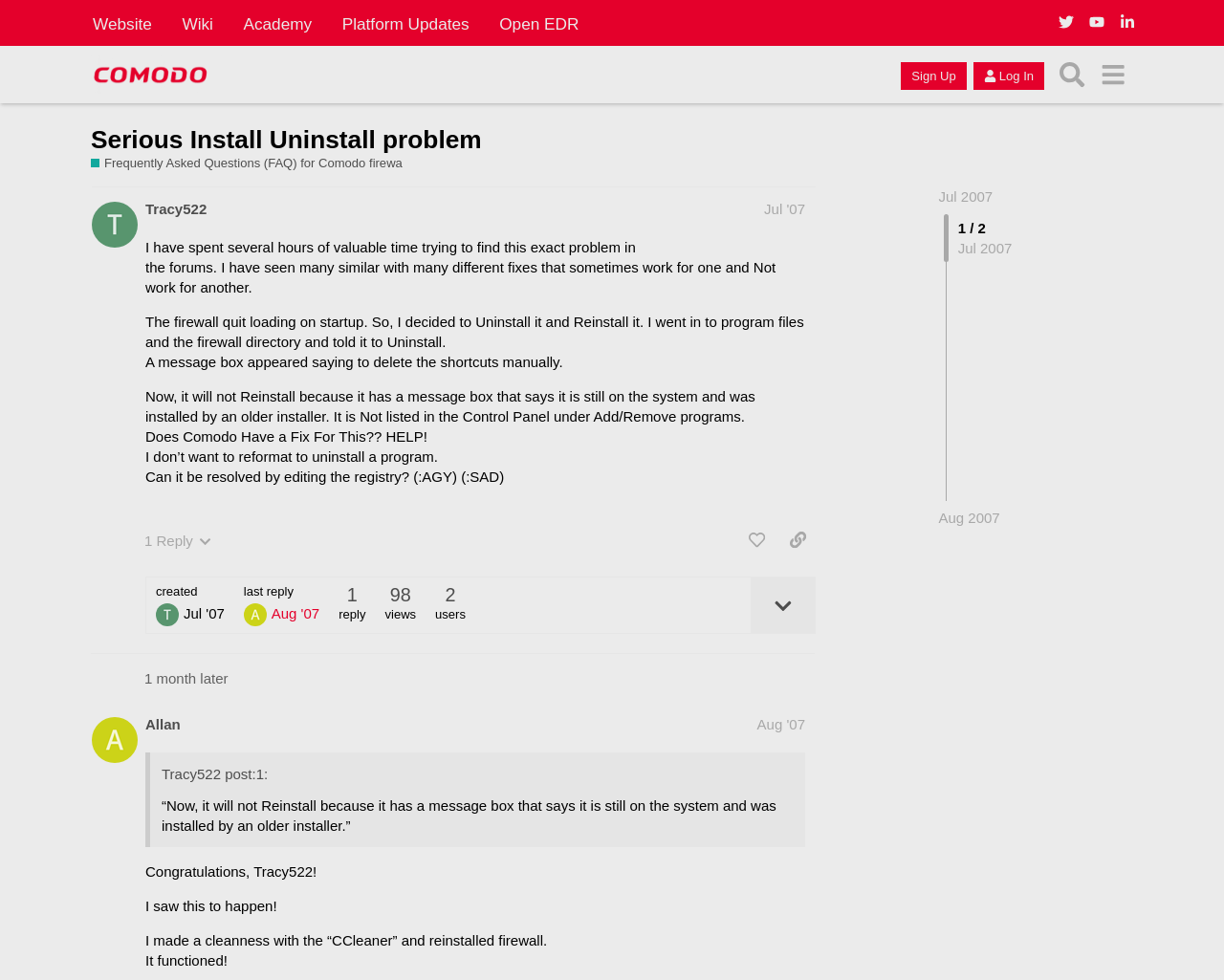Identify the title of the webpage and provide its text content.

Serious Install Uninstall problem